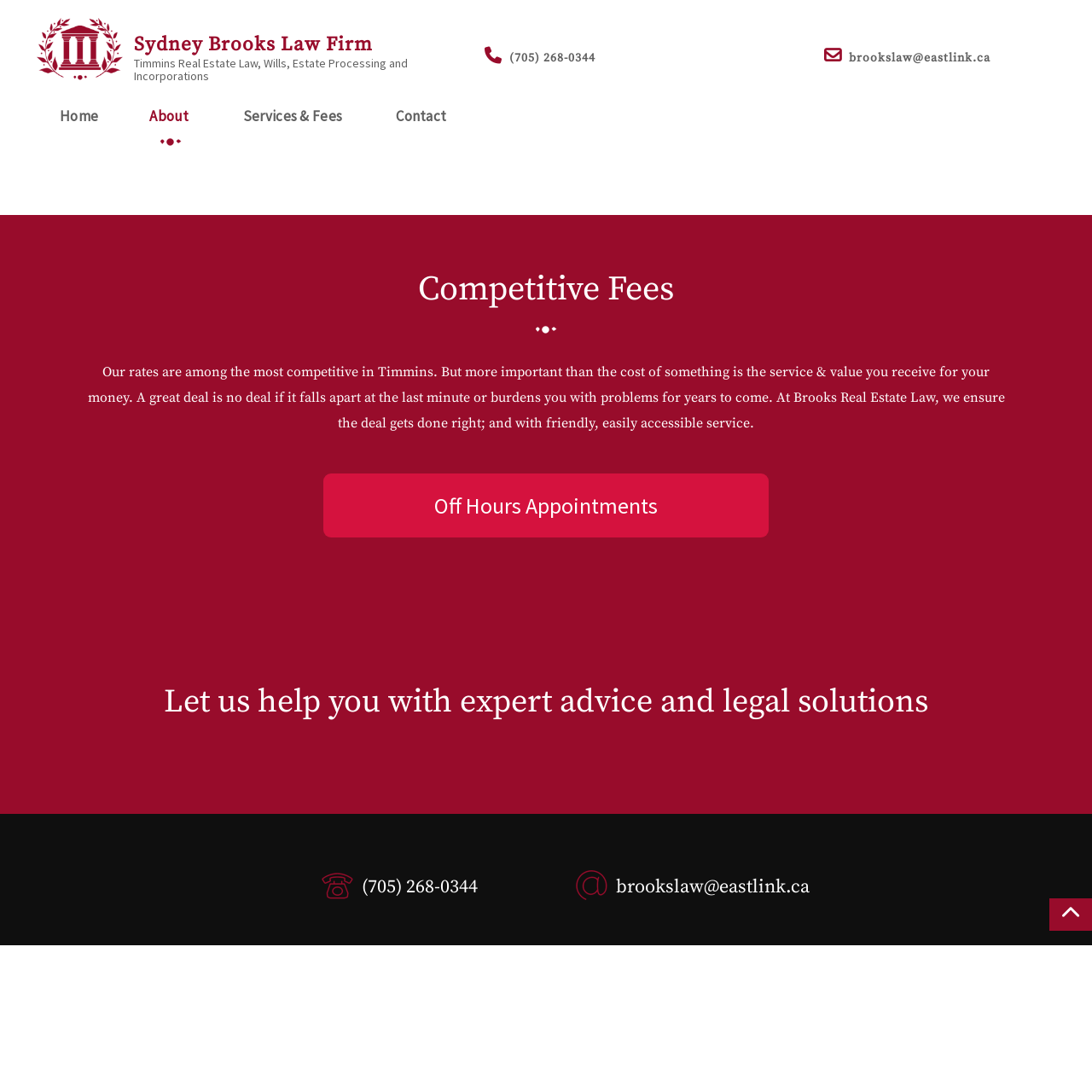What is the email address of Sydney Brooks Law Firm?
Look at the image and answer the question using a single word or phrase.

brookslaw@eastlink.ca